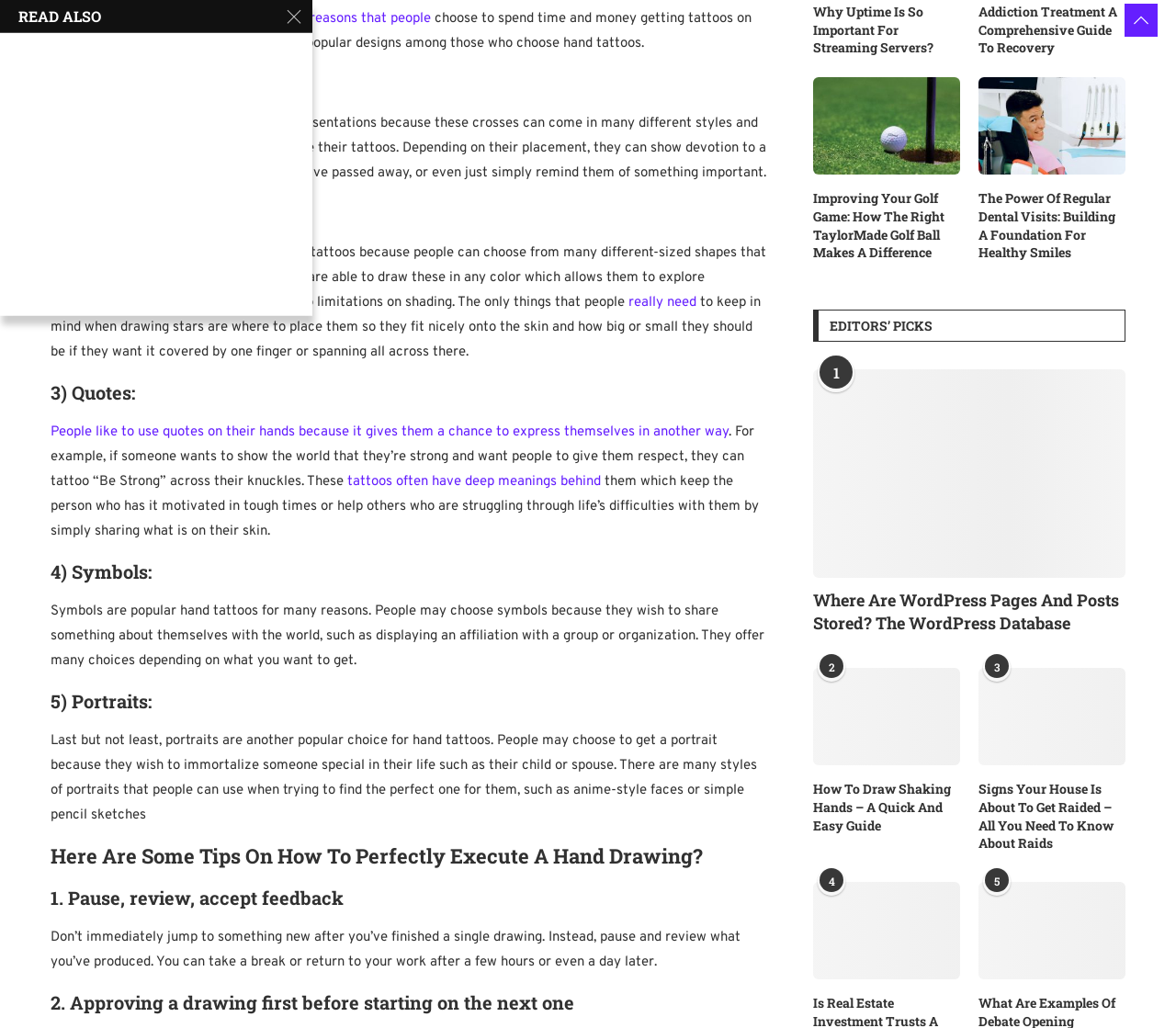What is the purpose of reviewing a drawing before starting the next one?
Examine the webpage screenshot and provide an in-depth answer to the question.

The webpage suggests that after finishing a drawing, one should pause, review, and accept feedback before starting the next one. This is to ensure that the drawing is perfect and to make any necessary changes before moving on to the next one.